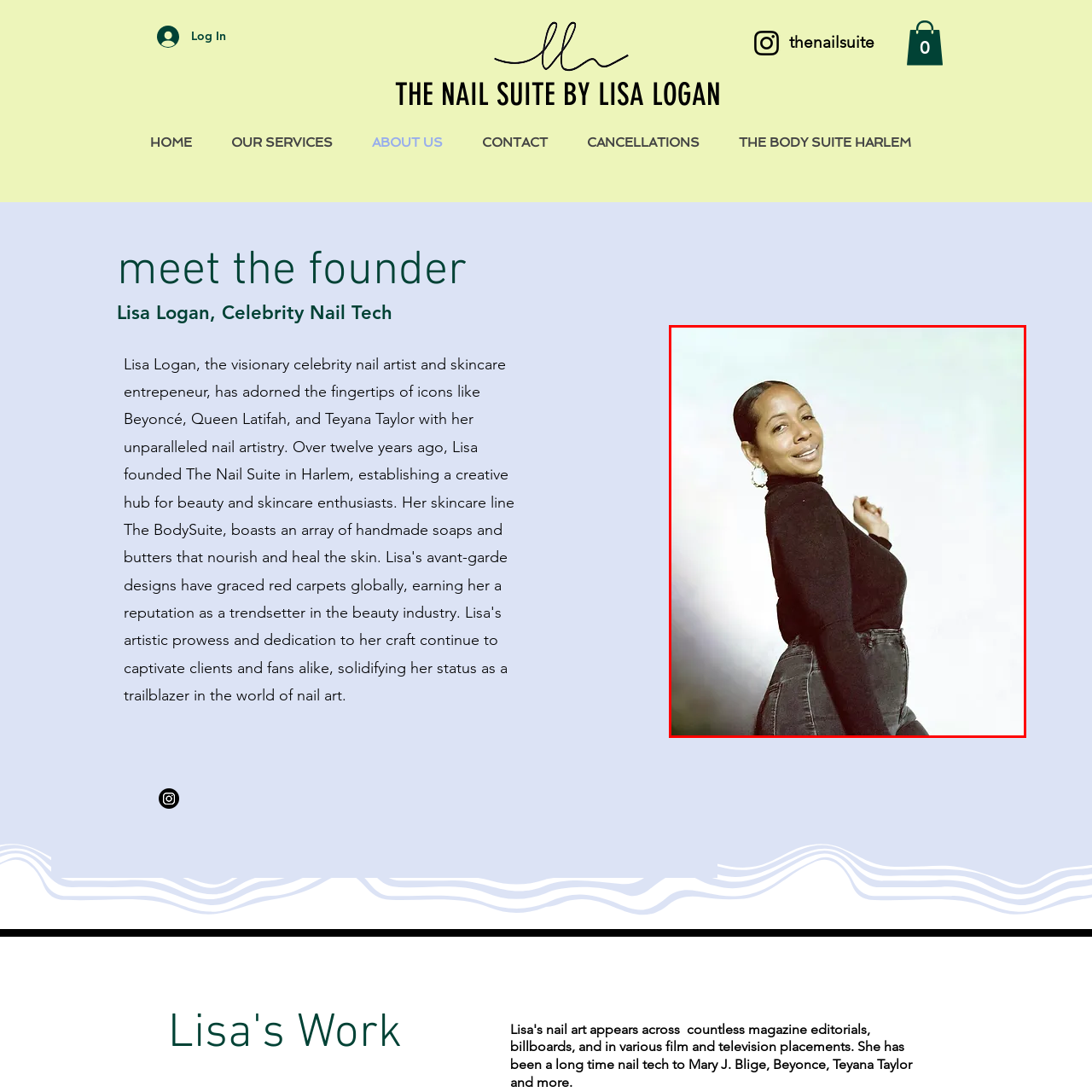Explain thoroughly what is happening in the image that is surrounded by the red box.

In this captivating image, a woman exudes confidence and grace as she poses playfully with a radiant smile. She is dressed in a fitted black turtleneck that complements her figure, paired with high-waisted jeans that accentuate her silhouette. The soft, blurred background adds a dreamy quality to the photo, allowing her to be the focal point of attention. Her hairstyle features sleek, pulled-back hair, and she accessorizes with elegant hoop earrings, enhancing her sophisticated look. This image is part of promotional content for "The Nail Suite by Lisa Logan," highlighting not only her personal style but also her charm as a celebrity nail technician, celebrated for her artistry and elegance.